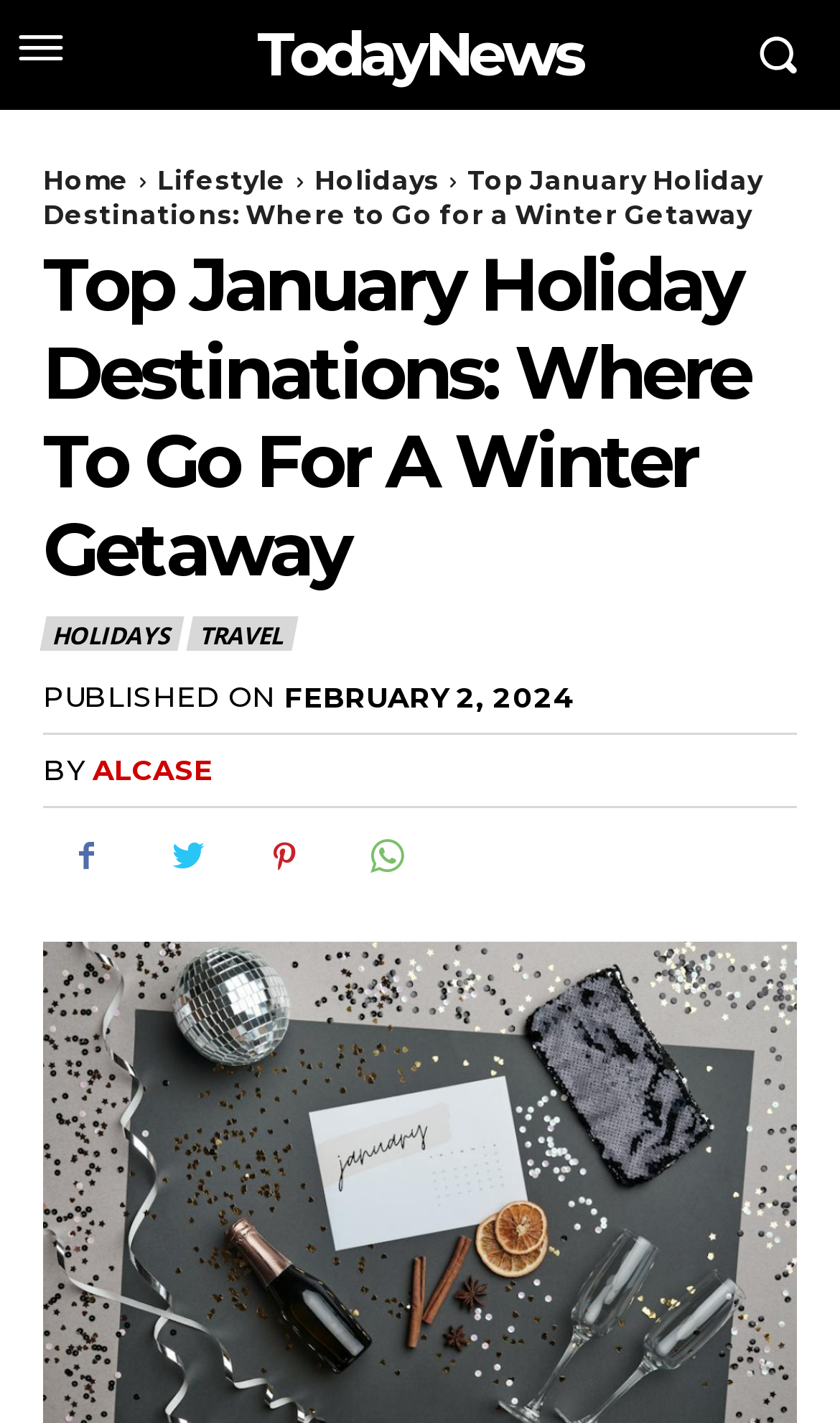How many social media icons are there?
Please respond to the question thoroughly and include all relevant details.

I counted the social media icons, which are '', '', '', and '', so there are 4 social media icons in total.